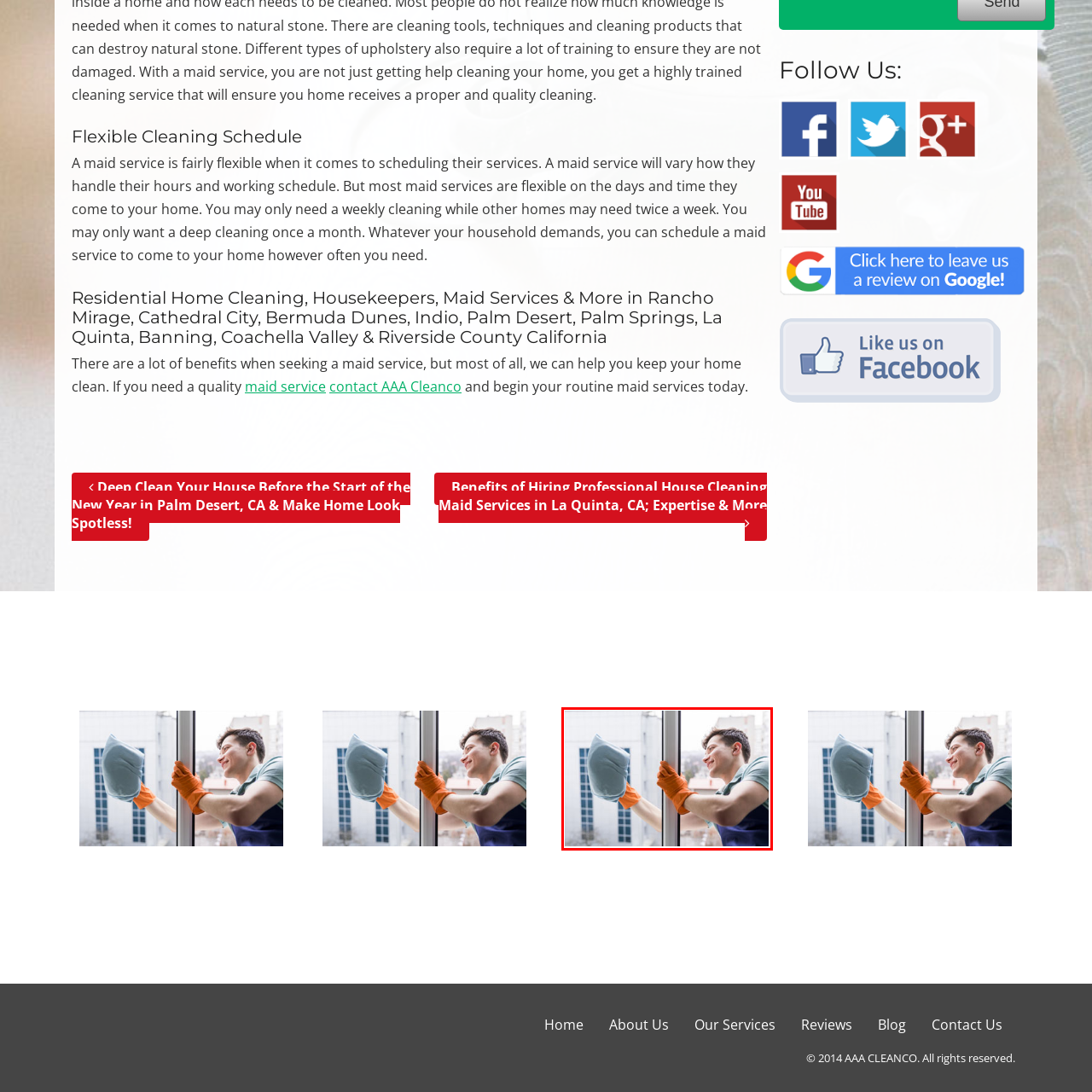Examine the segment of the image contained within the black box and respond comprehensively to the following question, based on the visual content: 
What is the man doing in the image?

The image shows the man skillfully cleaning a window with a cloth, which implies that his action in the image is cleaning a window.